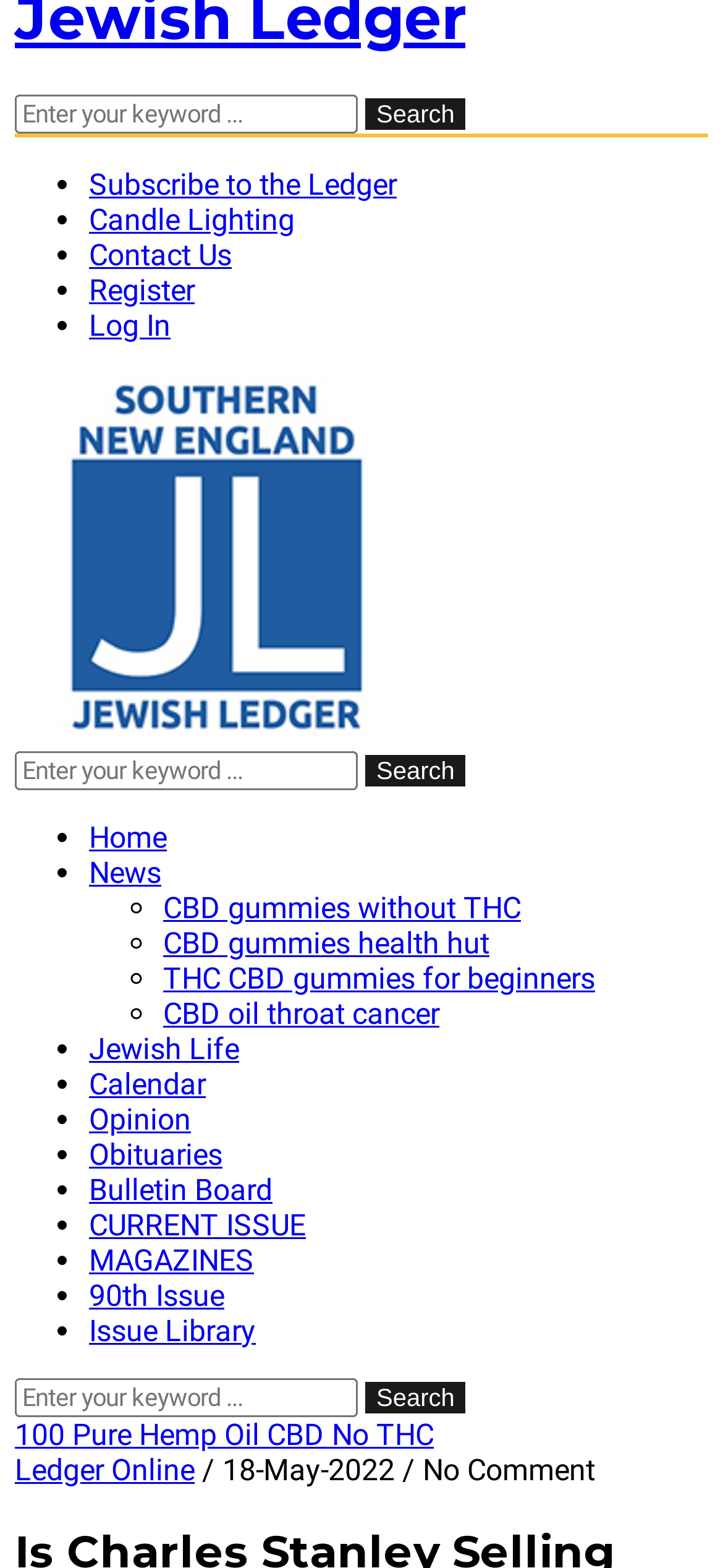Using the description: "THC CBD gummies for beginners", identify the bounding box of the corresponding UI element in the screenshot.

[0.226, 0.613, 0.823, 0.635]